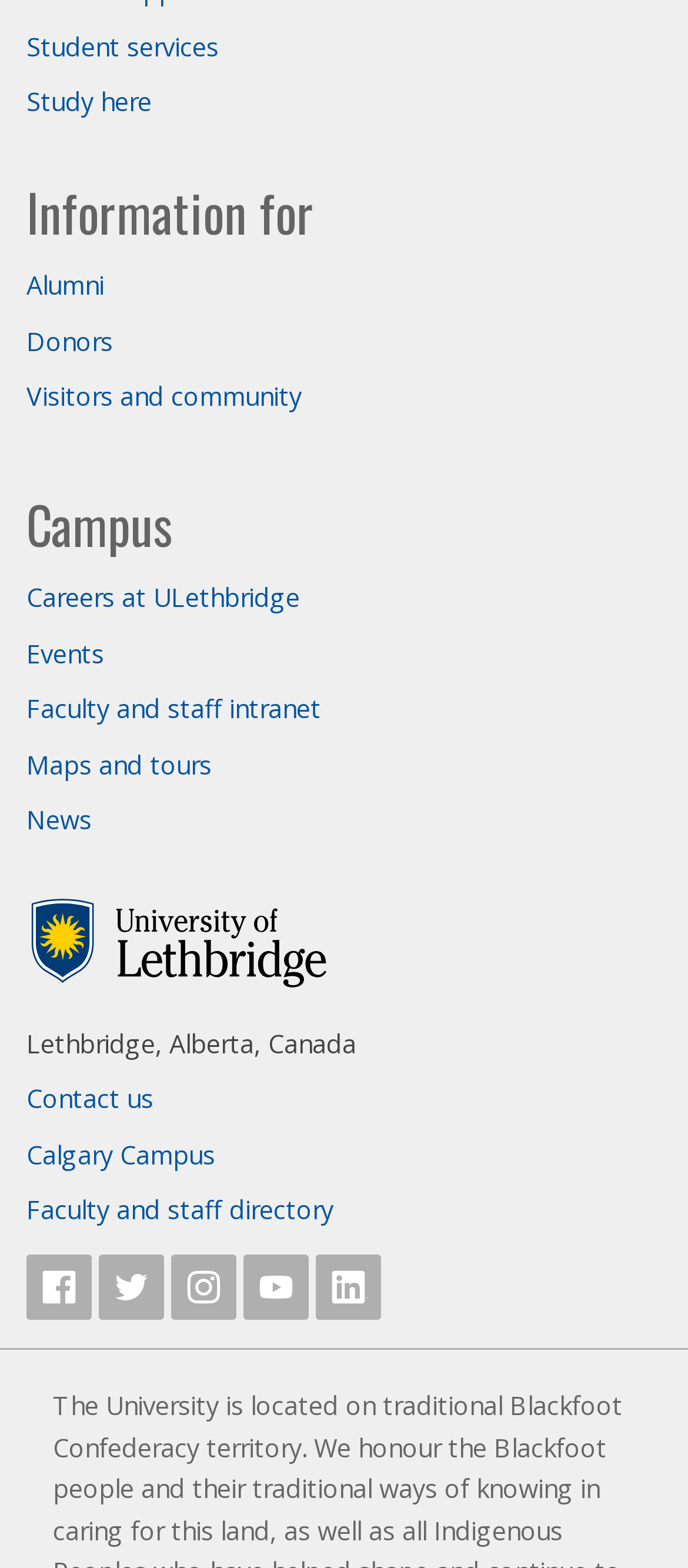What is the name of the campus mentioned besides the main campus?
Refer to the image and provide a one-word or short phrase answer.

Calgary Campus